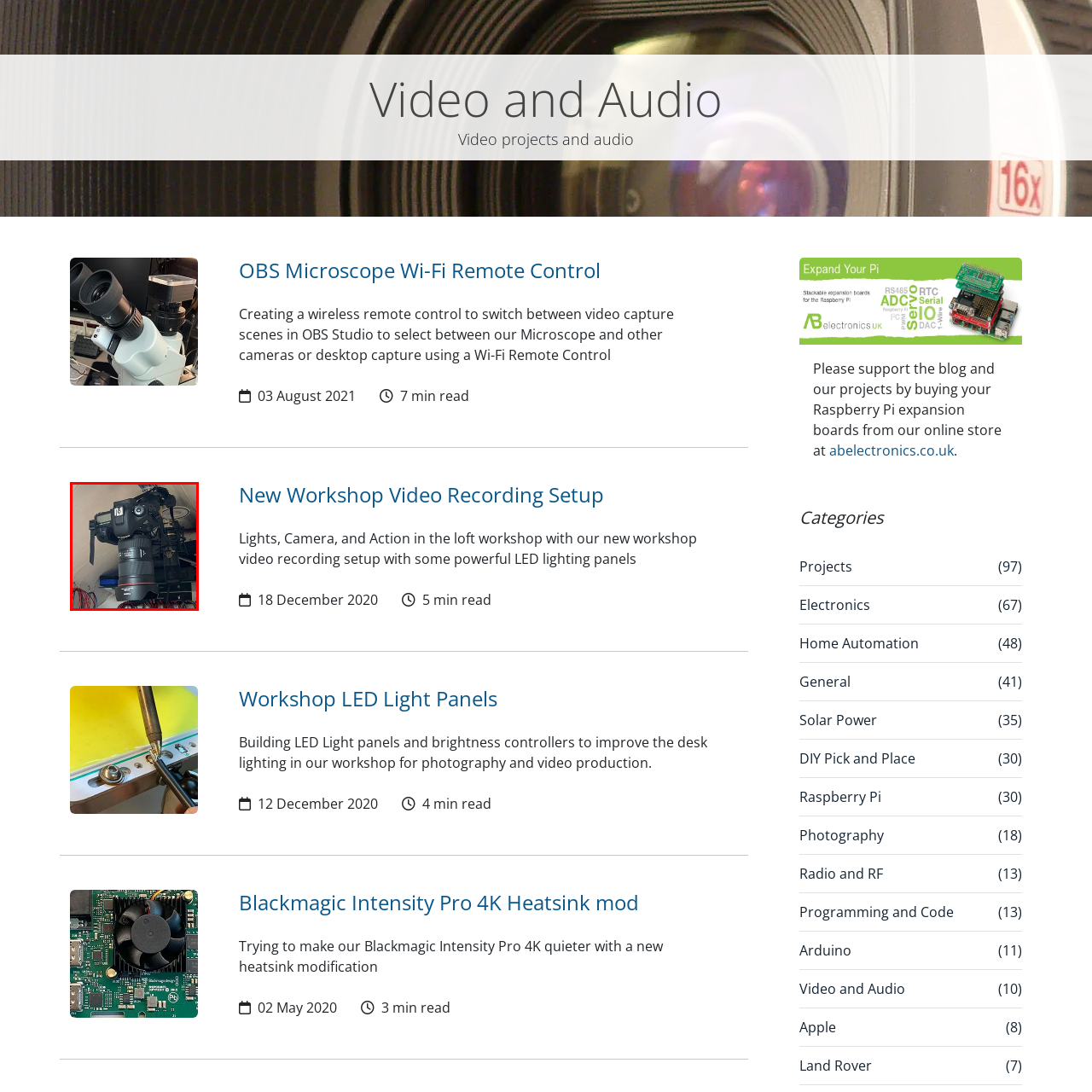Analyze the picture enclosed by the red bounding box and provide a single-word or phrase answer to this question:
What type of projects is the creative space focused on?

Visual projects